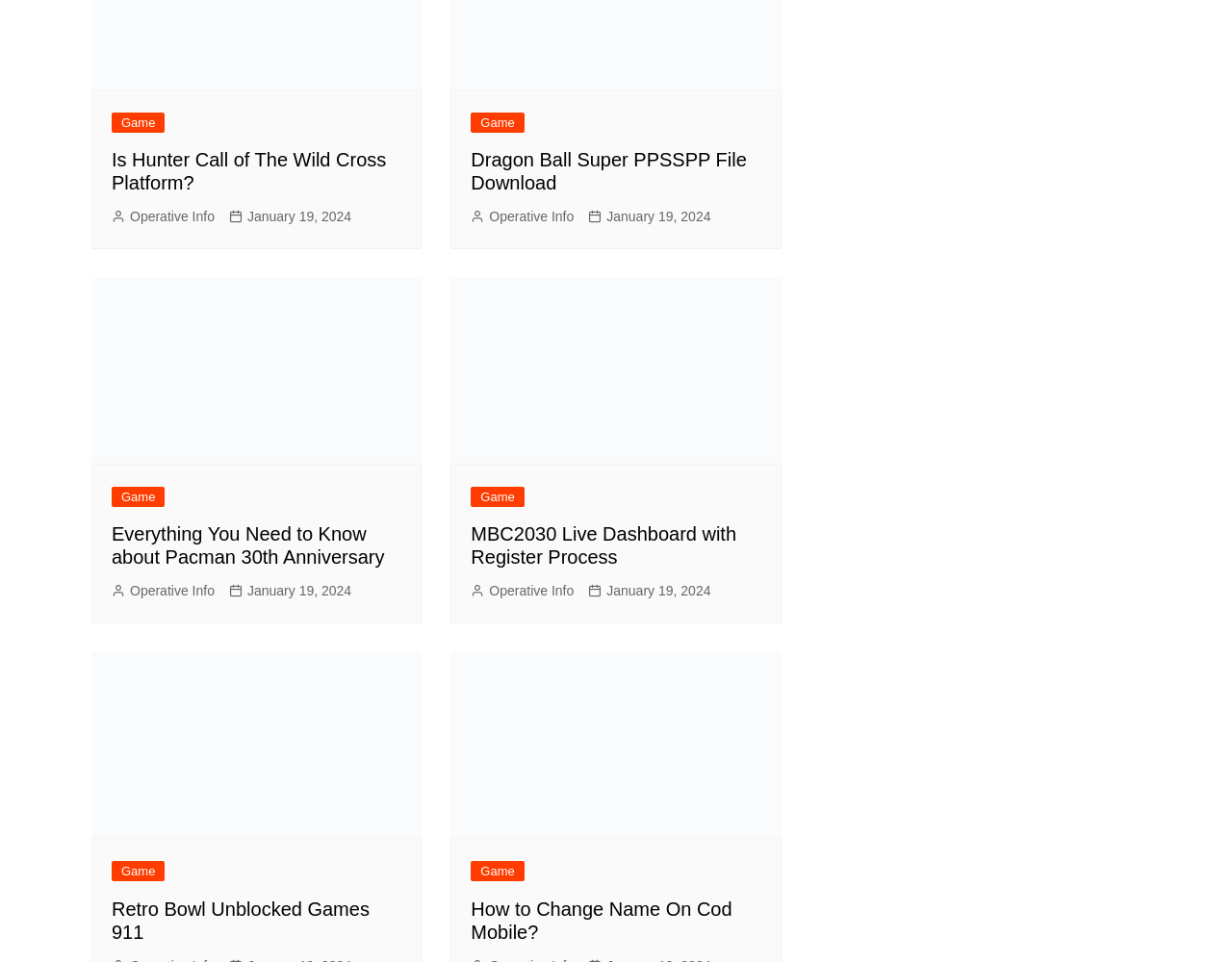Using the format (top-left x, top-left y, bottom-right x, bottom-right y), and given the element description, identify the bounding box coordinates within the screenshot: Game

[0.091, 0.506, 0.134, 0.527]